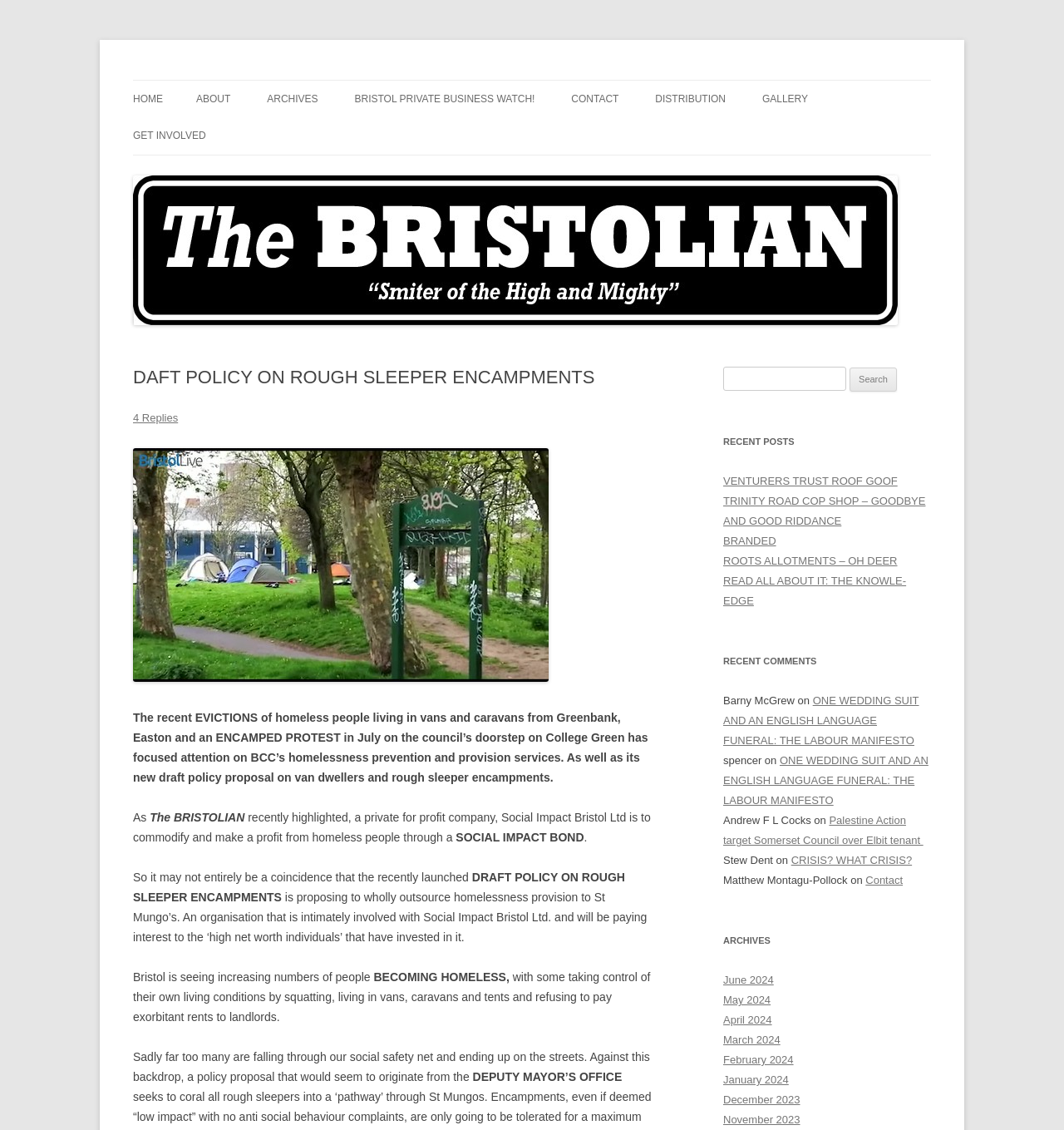Identify the bounding box coordinates of the region that should be clicked to execute the following instruction: "Contact the author".

[0.813, 0.774, 0.848, 0.785]